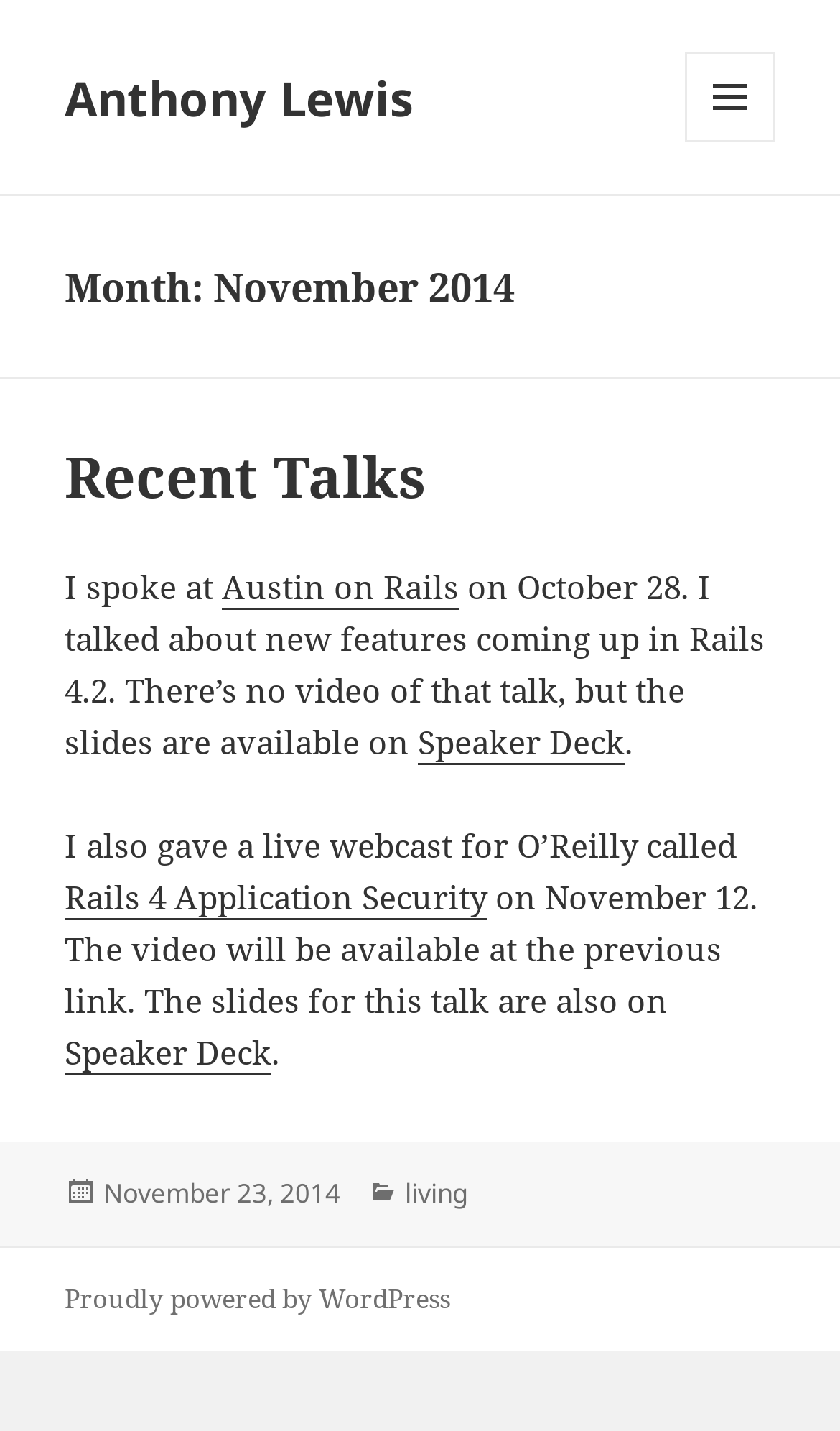Offer a thorough description of the webpage.

This webpage is a personal blog post from November 2014 by Anthony Lewis. At the top left, there is a link to the author's name, "Anthony Lewis". On the top right, there is a button labeled "MENU AND WIDGETS" that is not expanded. 

Below the top section, there is a main content area that takes up most of the page. The top part of this area is a header section that displays the title "Month: November 2014". 

Underneath the header, there is an article section that contains the main content of the blog post. The article is divided into several sections. The first section is a heading labeled "Recent Talks", which is followed by a brief description of two talks the author gave in October and November 2014. The description includes links to the talks' slides on Speaker Deck and a link to a live webcast on O'Reilly.

At the bottom of the page, there is a footer section that displays the posting date, "November 23, 2014", and categories, including "living". There is also a link to the WordPress platform that powers the blog.